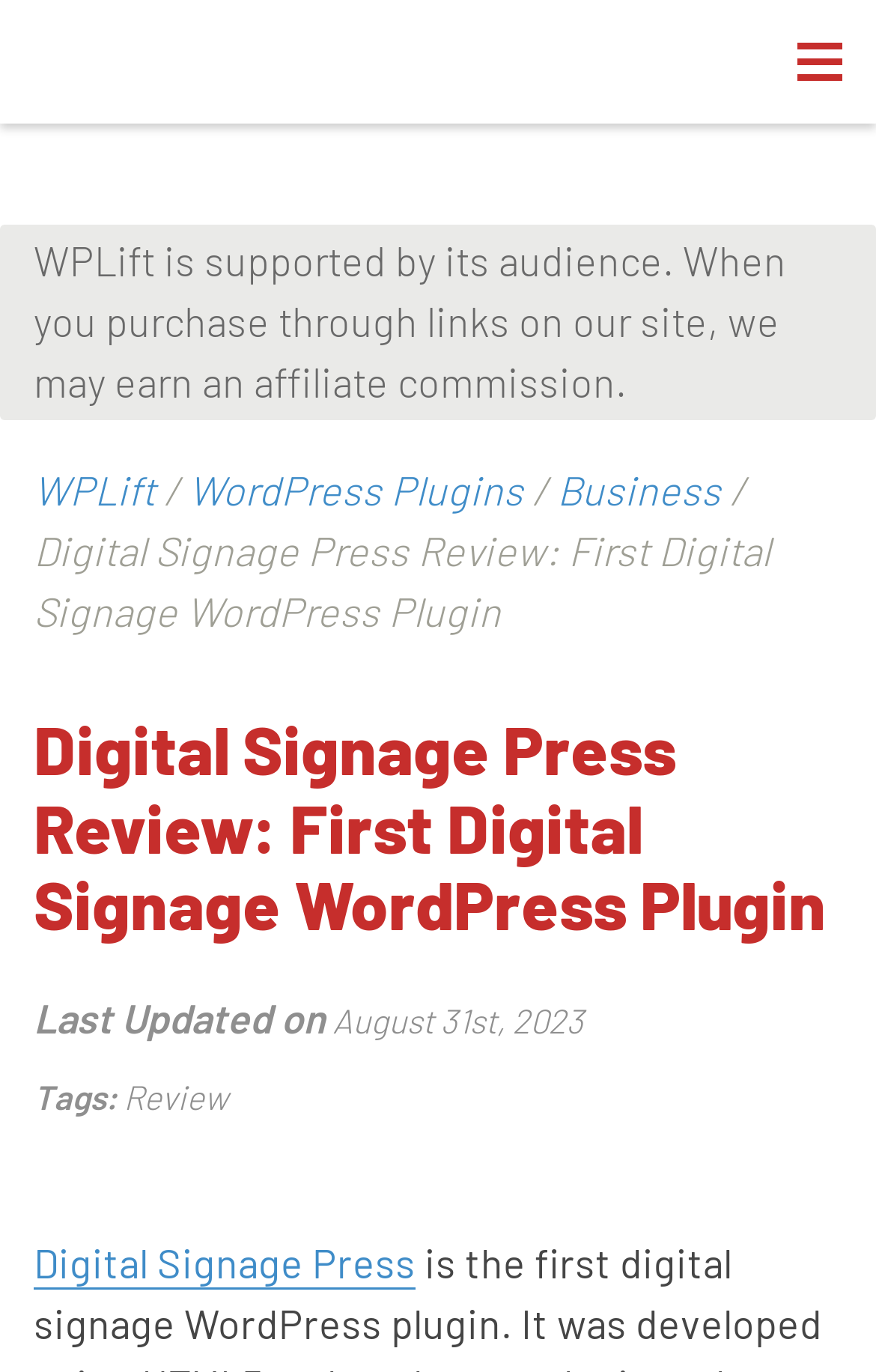Please determine the bounding box coordinates for the UI element described here. Use the format (top-left x, top-left y, bottom-right x, bottom-right y) with values bounded between 0 and 1: Digital Signage Press

[0.038, 0.902, 0.474, 0.94]